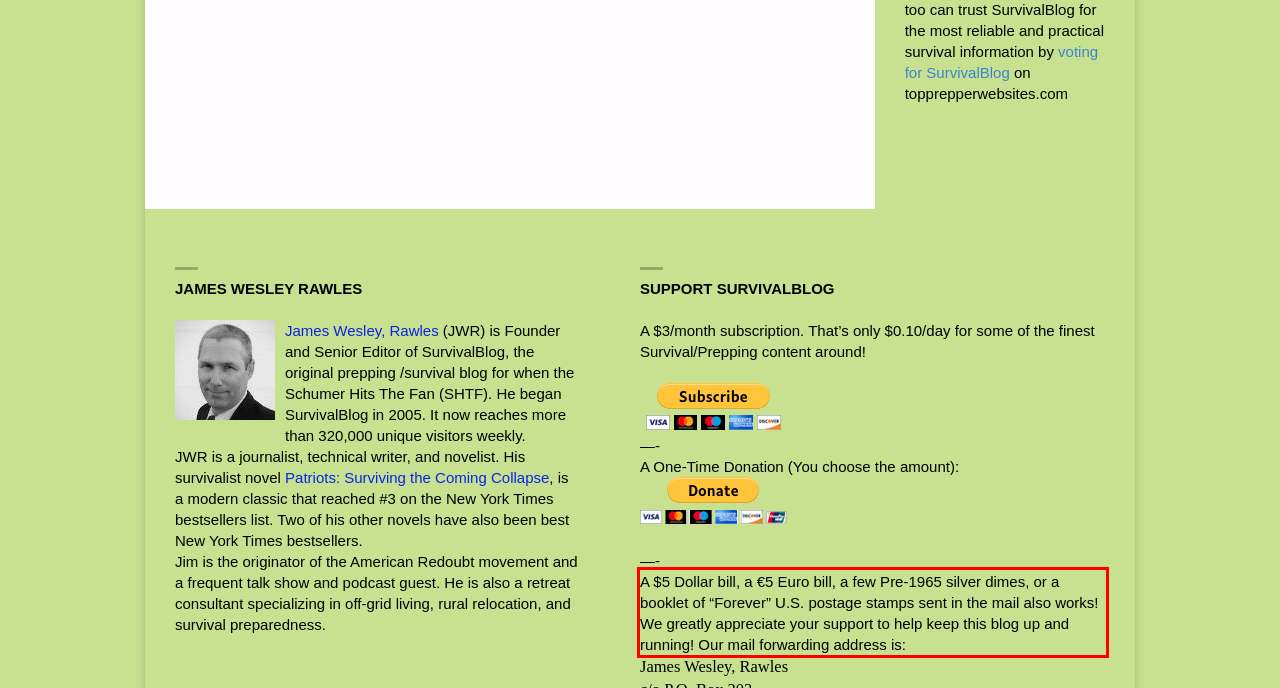Using the provided screenshot of a webpage, recognize the text inside the red rectangle bounding box by performing OCR.

A $5 Dollar bill, a €5 Euro bill, a few Pre-1965 silver dimes, or a booklet of “Forever” U.S. postage stamps sent in the mail also works! ￼ We greatly appreciate your support to help keep this blog up and running! Our mail forwarding address is: